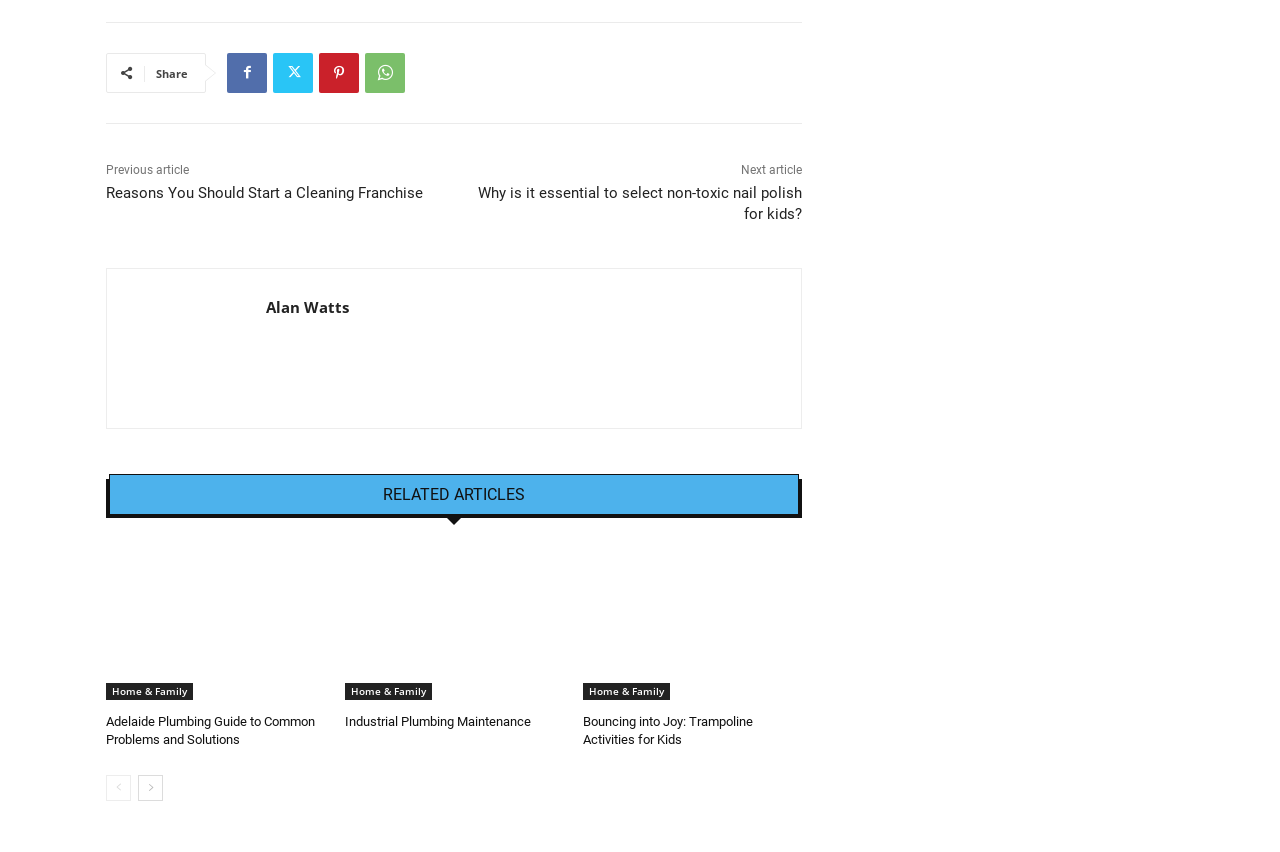Extract the bounding box coordinates for the UI element described by the text: "parent_node: Alan Watts title="Alan Watts"". The coordinates should be in the form of [left, top, right, bottom] with values between 0 and 1.

[0.1, 0.34, 0.191, 0.477]